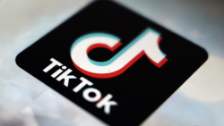Generate a comprehensive caption that describes the image.

The image features the iconic TikTok logo, characterized by a stylized musical note in vibrant colors of teal and red, set against a sleek black background. The logo is designed prominently at the center, with the word "TikTok" displayed beneath it in white lettering. This logo symbolizes one of the most popular social media platforms known for its short-form video content, which has significantly influenced internet culture and social media trends. The context surrounding the image relates to discussions and articles exploring the implications of TikTok in U.S. politics, reflecting its role as a pivotal medium in contemporary digital communication and entertainment.